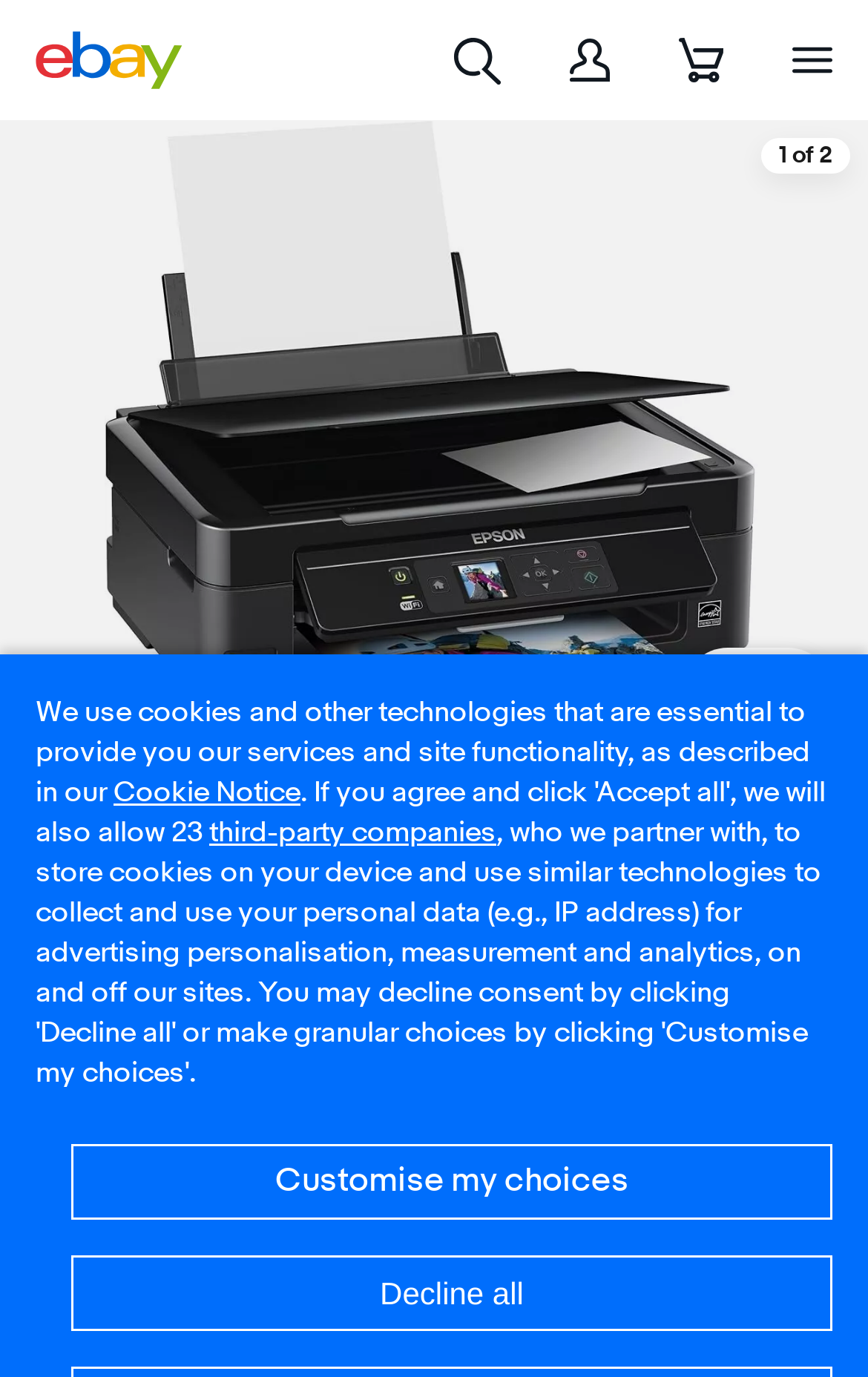Give a complete and precise description of the webpage's appearance.

This webpage is about an Epson Stylus SX435W All-in-One Inkjet Printer for sale on eBay. At the top, there is a navigation section with links to "eBay Home", "My eBay", and a shopping basket icon, which is currently empty. To the right of these links, there is a search bar with a "Search eBay" button. 

Below the navigation section, there is a heading about data settings information and management. Underneath this heading, there is a paragraph of text explaining the use of cookies and other technologies on the site, with links to a "Cookie Notice" and "third-party companies". 

Further down, there is a section with buttons to customize privacy choices and decline all privacy terms and settings. 

The main content of the page is focused on the product, with a large image gallery at the top, featuring two pictures of the printer. Below the image gallery, there are buttons to add the product to a watchlist, which currently has 3 watchers. 

To the right of the image gallery, there are links to product ratings and seller information. At the bottom right, there is a "Help" button.